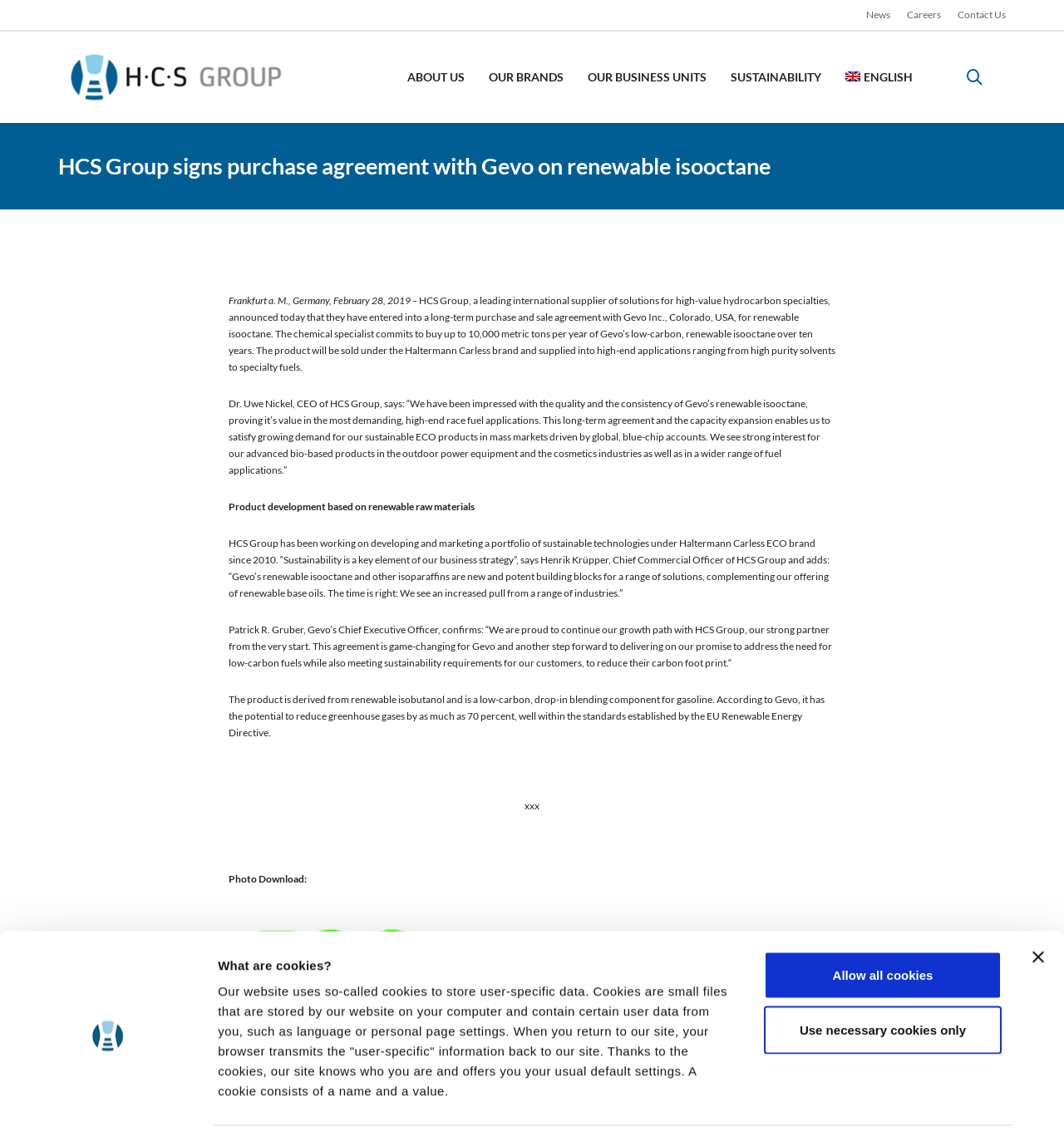Determine the bounding box coordinates of the clickable element to complete this instruction: "Click the 'Contact Us' link". Provide the coordinates in the format of four float numbers between 0 and 1, [left, top, right, bottom].

[0.892, 0.0, 0.953, 0.026]